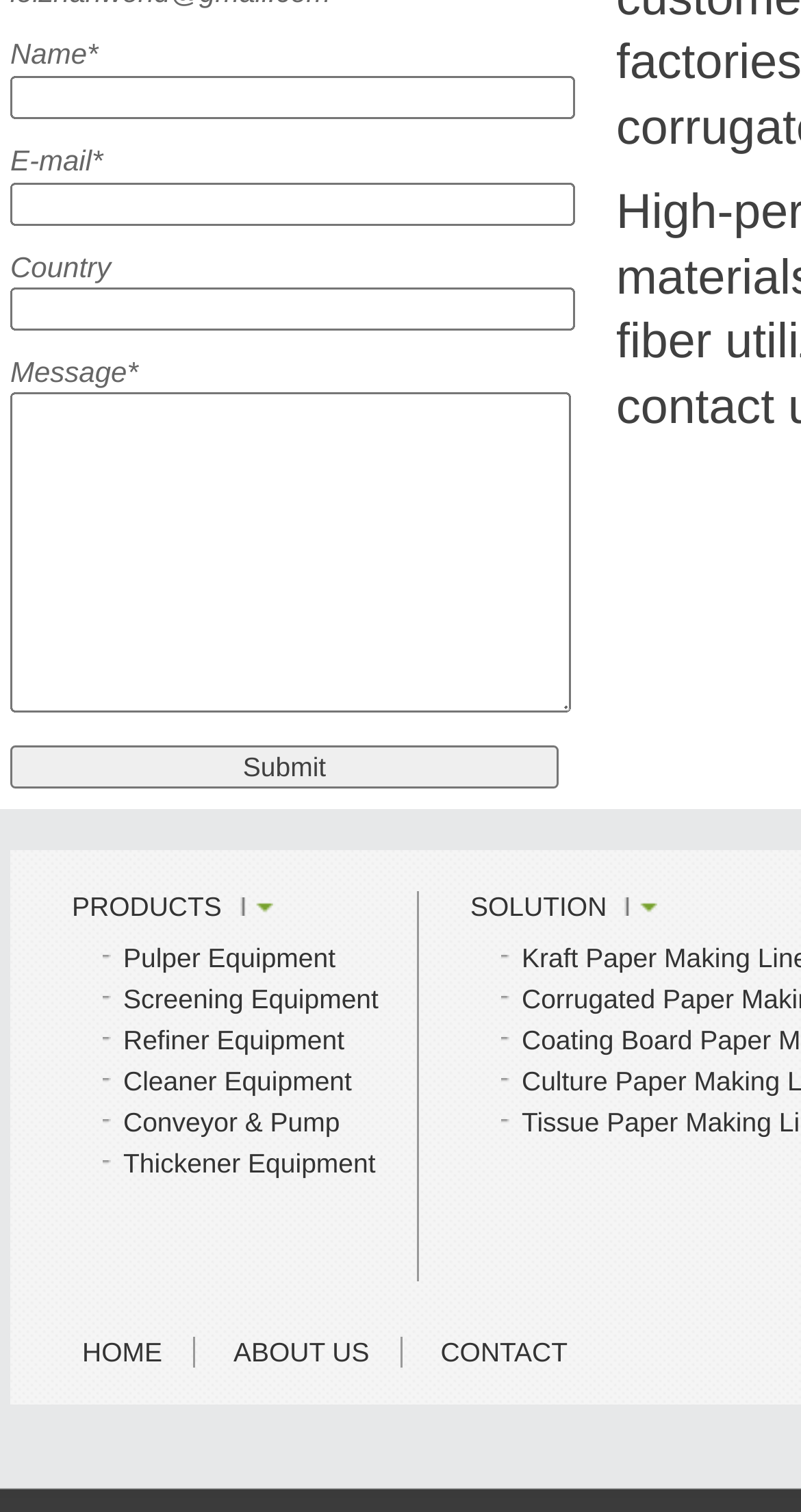Can you give a detailed response to the following question using the information from the image? What is the purpose of the form on the webpage?

The form on the webpage is used to contact the company, as it has fields for name, email, country, and message, and a submit button.